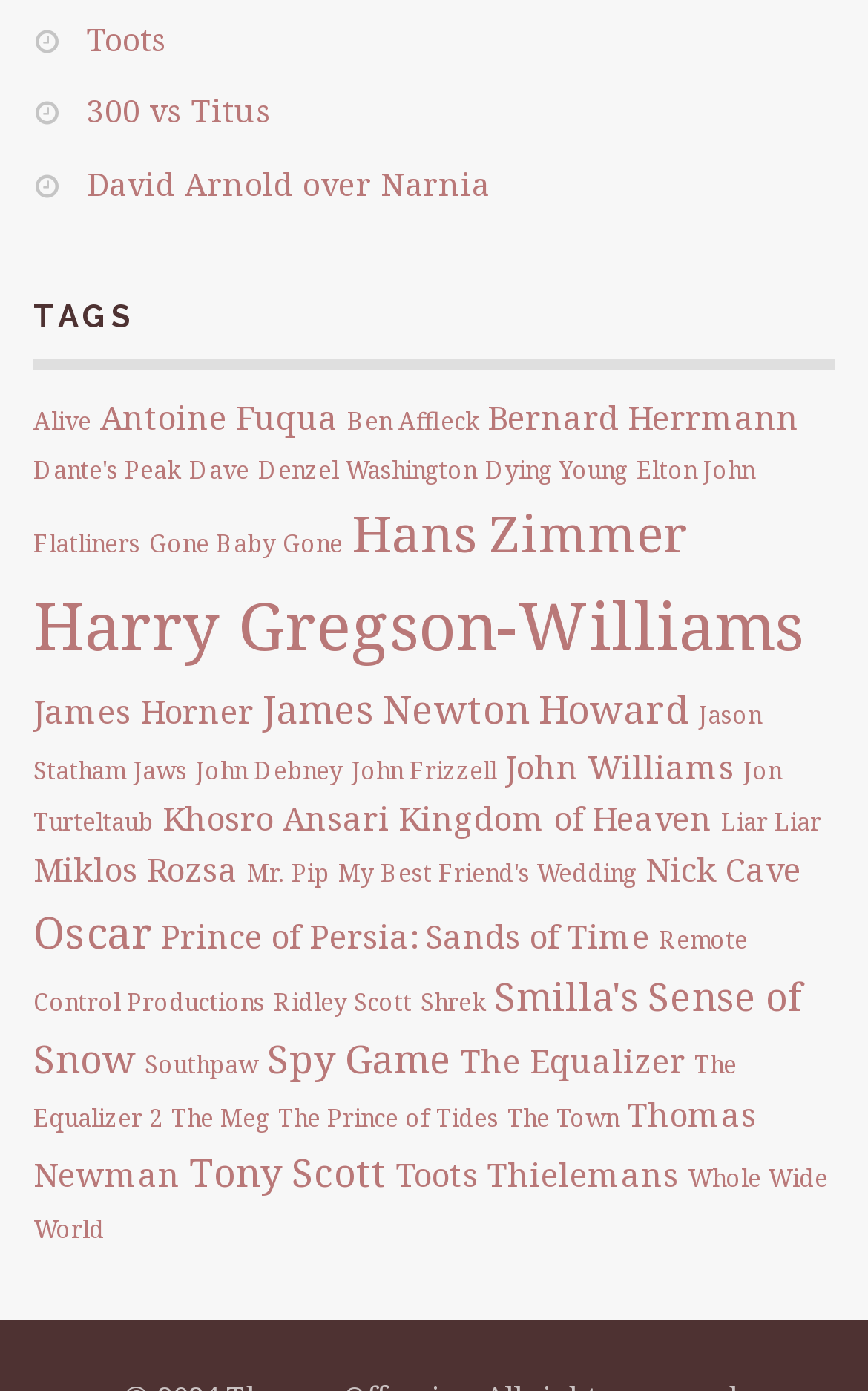Could you find the bounding box coordinates of the clickable area to complete this instruction: "View the 'TAGS' section"?

[0.038, 0.215, 0.962, 0.266]